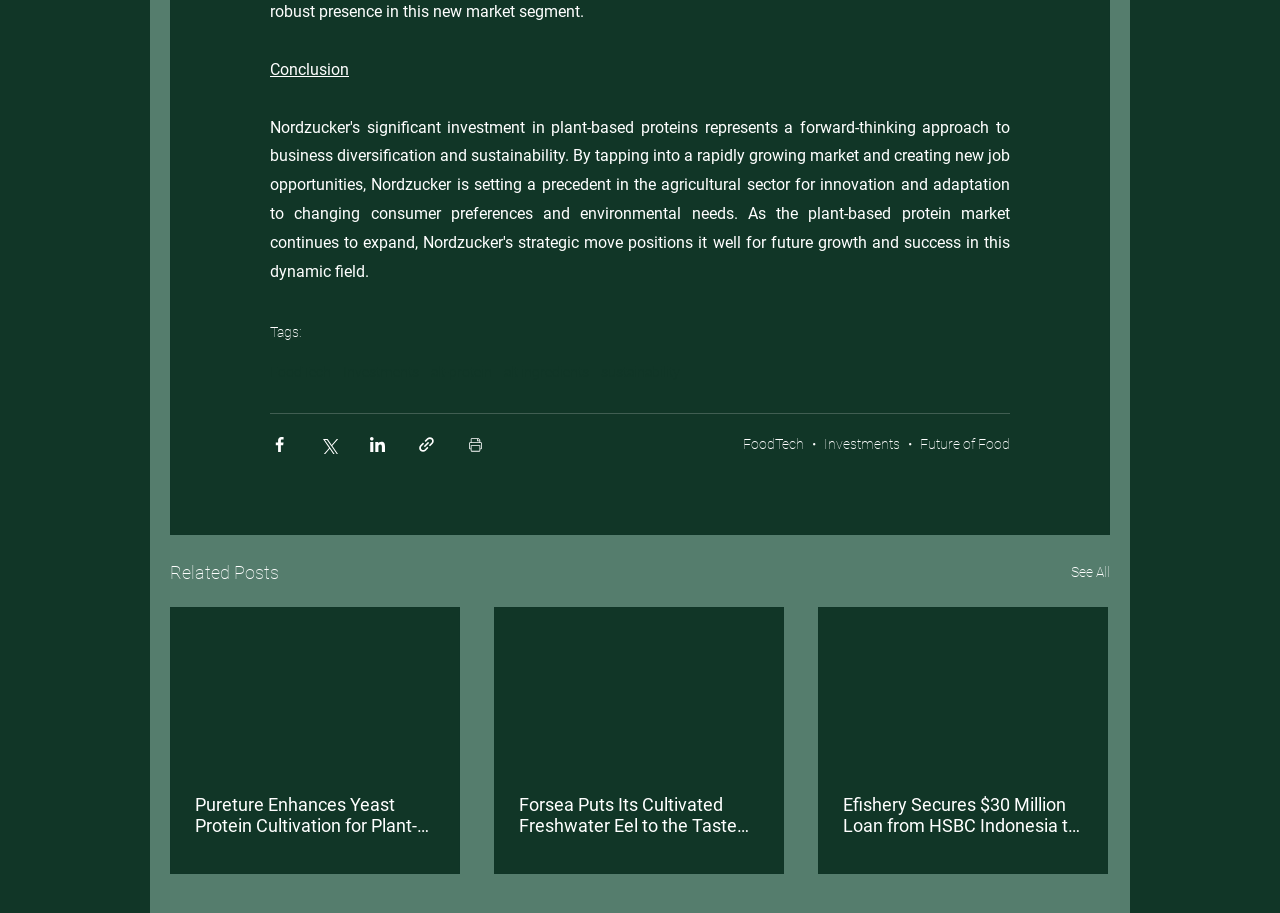Locate the bounding box coordinates of the element that should be clicked to fulfill the instruction: "View all related posts".

[0.837, 0.612, 0.867, 0.643]